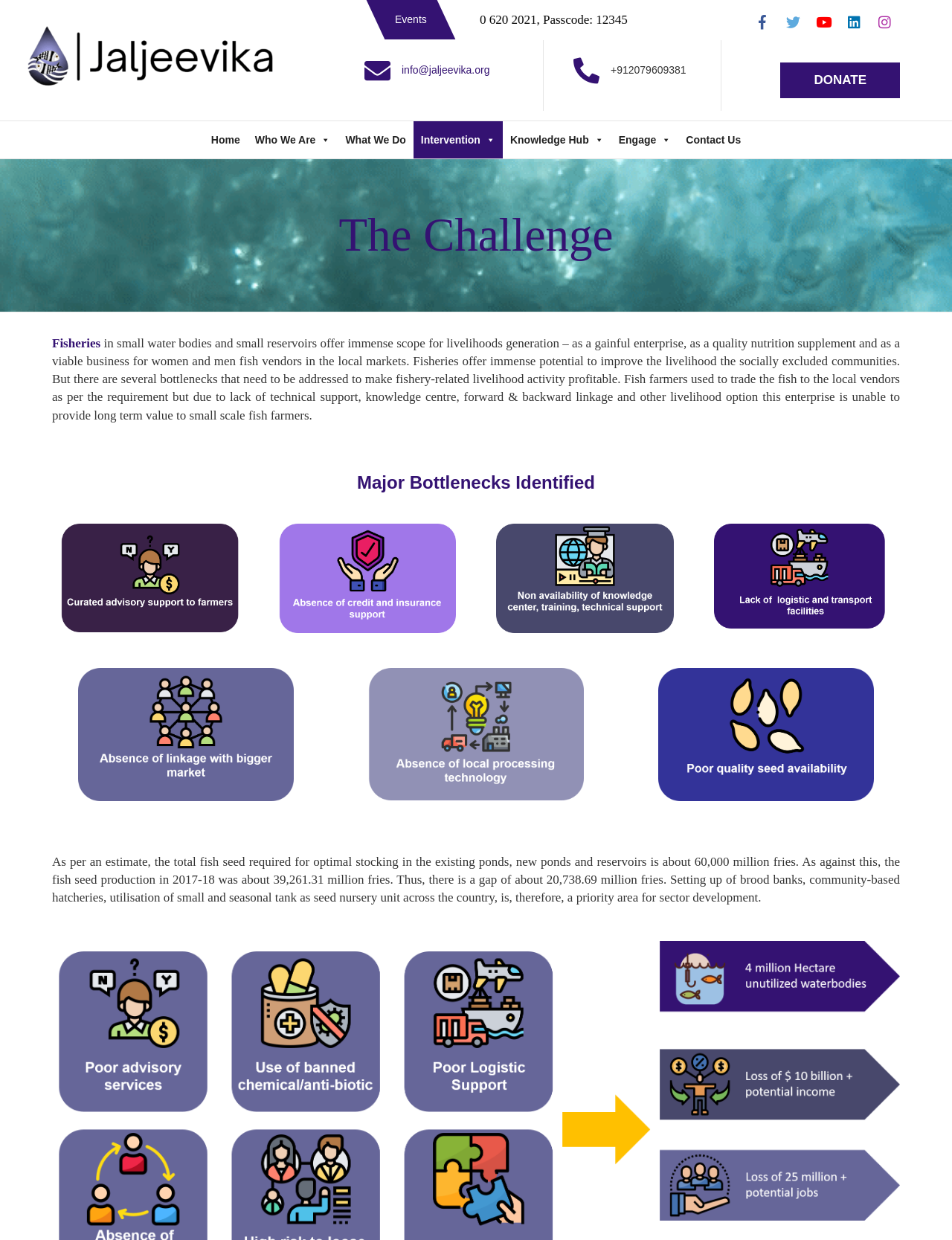Please specify the bounding box coordinates for the clickable region that will help you carry out the instruction: "Click on the 'DONATE' button".

[0.82, 0.05, 0.945, 0.079]